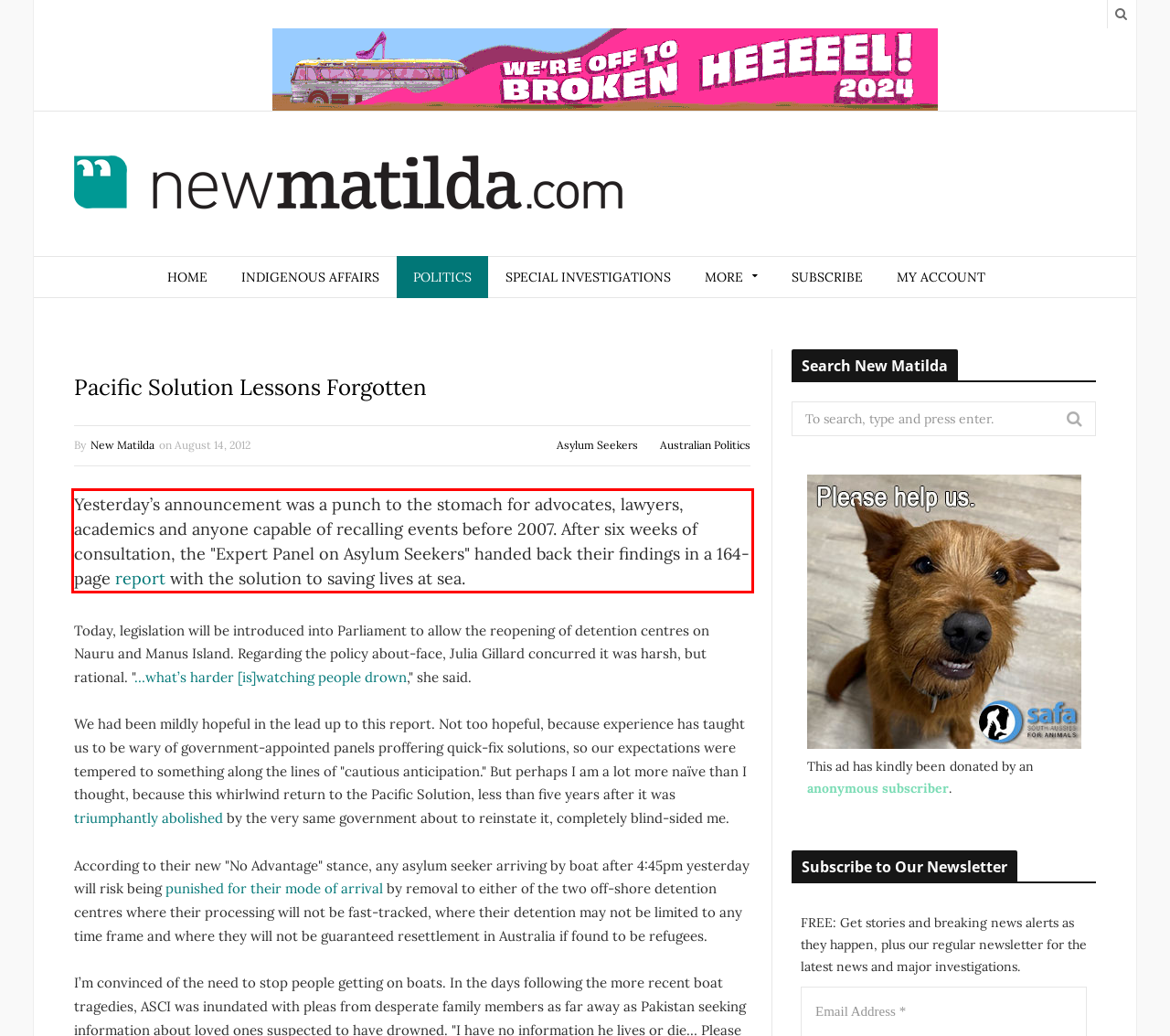You are provided with a screenshot of a webpage that includes a UI element enclosed in a red rectangle. Extract the text content inside this red rectangle.

Yesterday’s announcement was a punch to the stomach for advocates, lawyers, academics and anyone capable of recalling events before 2007. After six weeks of consultation, the "Expert Panel on Asylum Seekers" handed back their findings in a 164-page report with the solution to saving lives at sea.